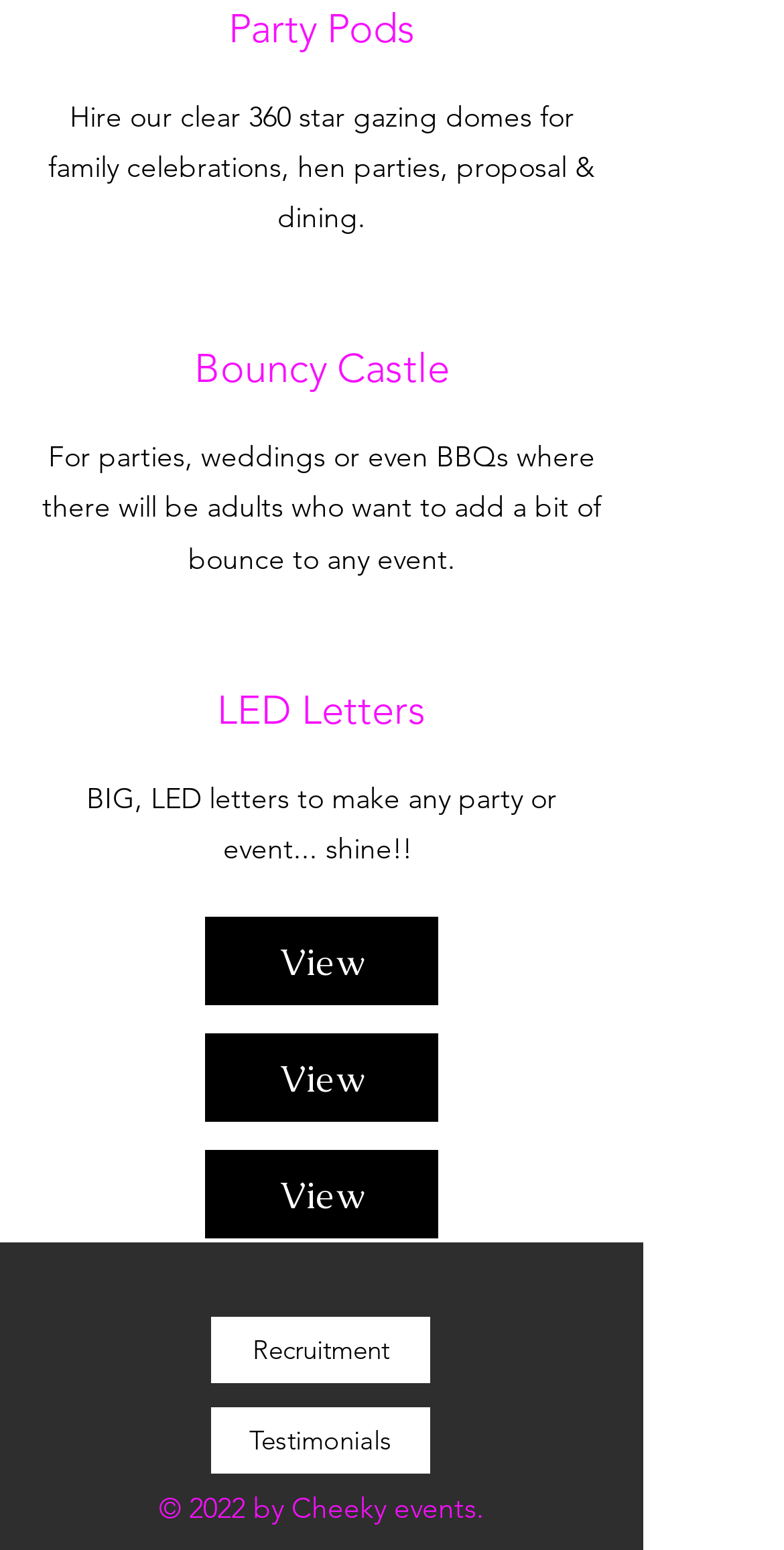How many 'View' links are there on the page?
Please answer the question with a single word or phrase, referencing the image.

3